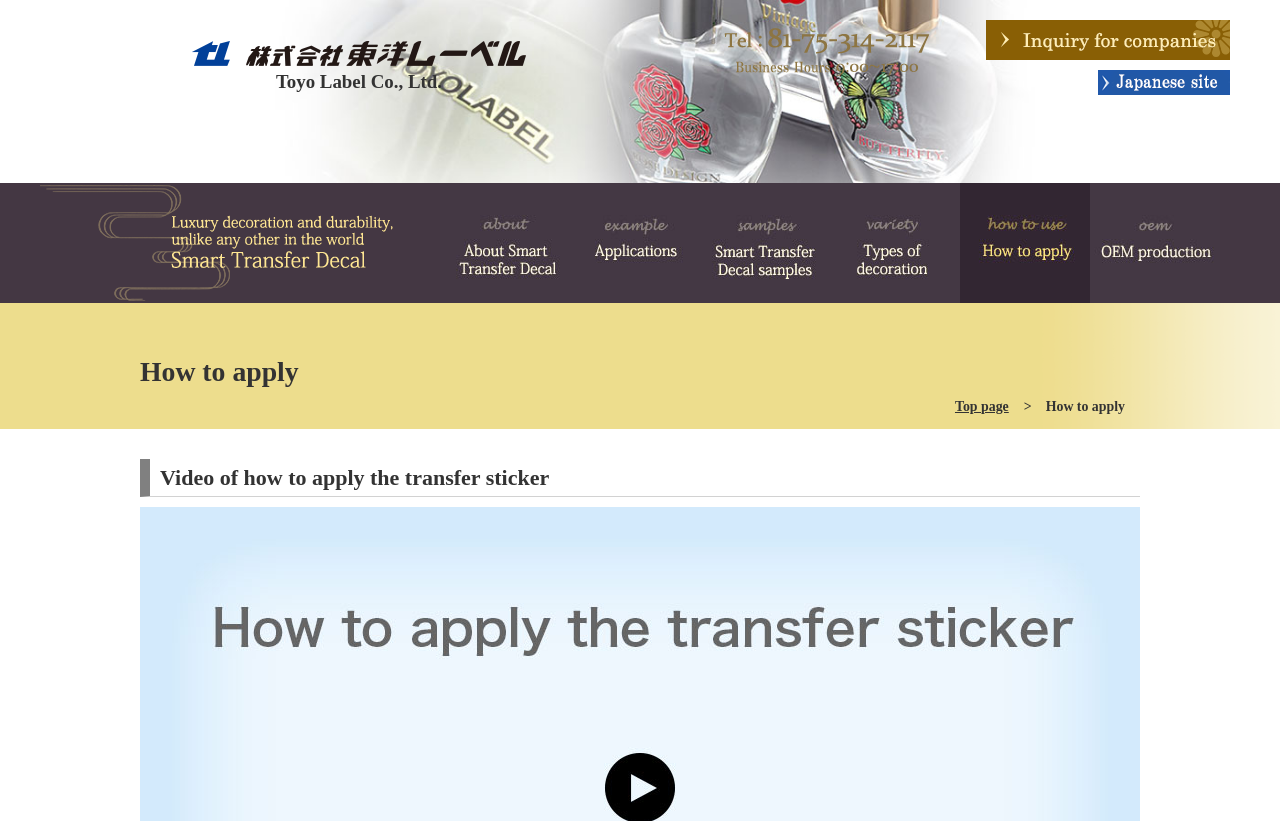What is the topic of the video mentioned on the webpage?
Carefully examine the image and provide a detailed answer to the question.

I looked at the webpage and found a heading element with the text 'Video of how to apply the transfer sticker' which suggests that the video is about applying the transfer sticker.